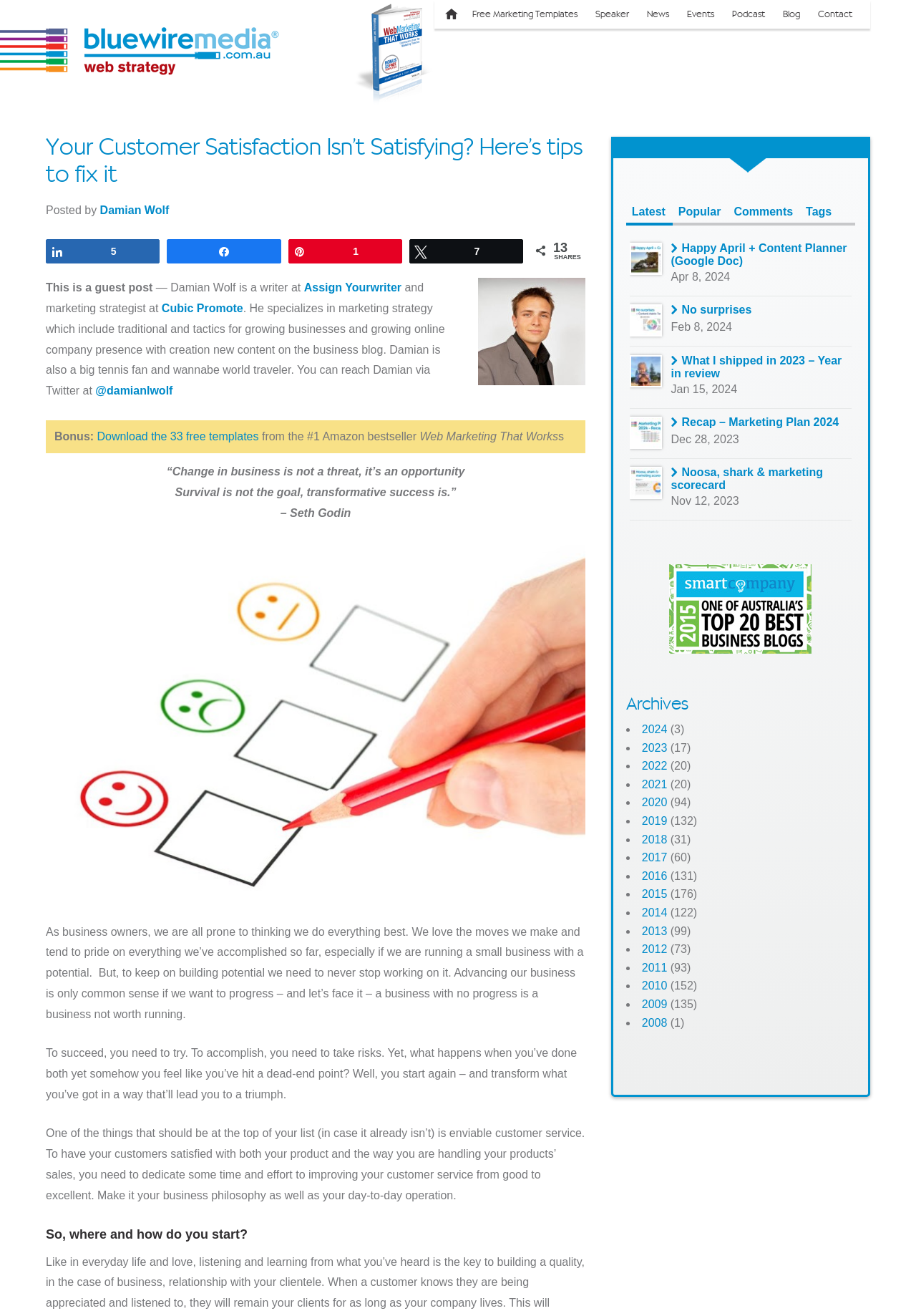Use a single word or phrase to answer the question:
What is the title of the book mentioned in the post?

Web Marketing That Works